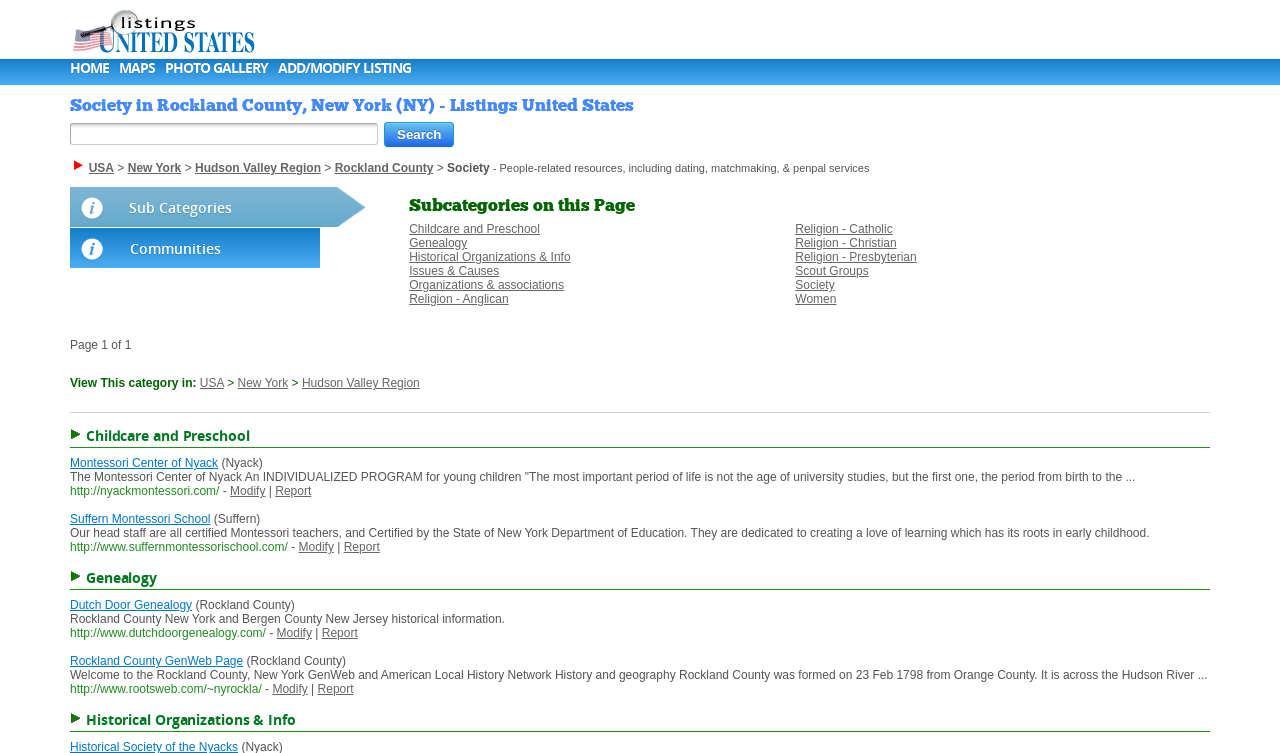Identify the bounding box coordinates of the area that should be clicked in order to complete the given instruction: "Visit Montessori Center of Nyack website". The bounding box coordinates should be four float numbers between 0 and 1, i.e., [left, top, right, bottom].

[0.055, 0.643, 0.171, 0.661]